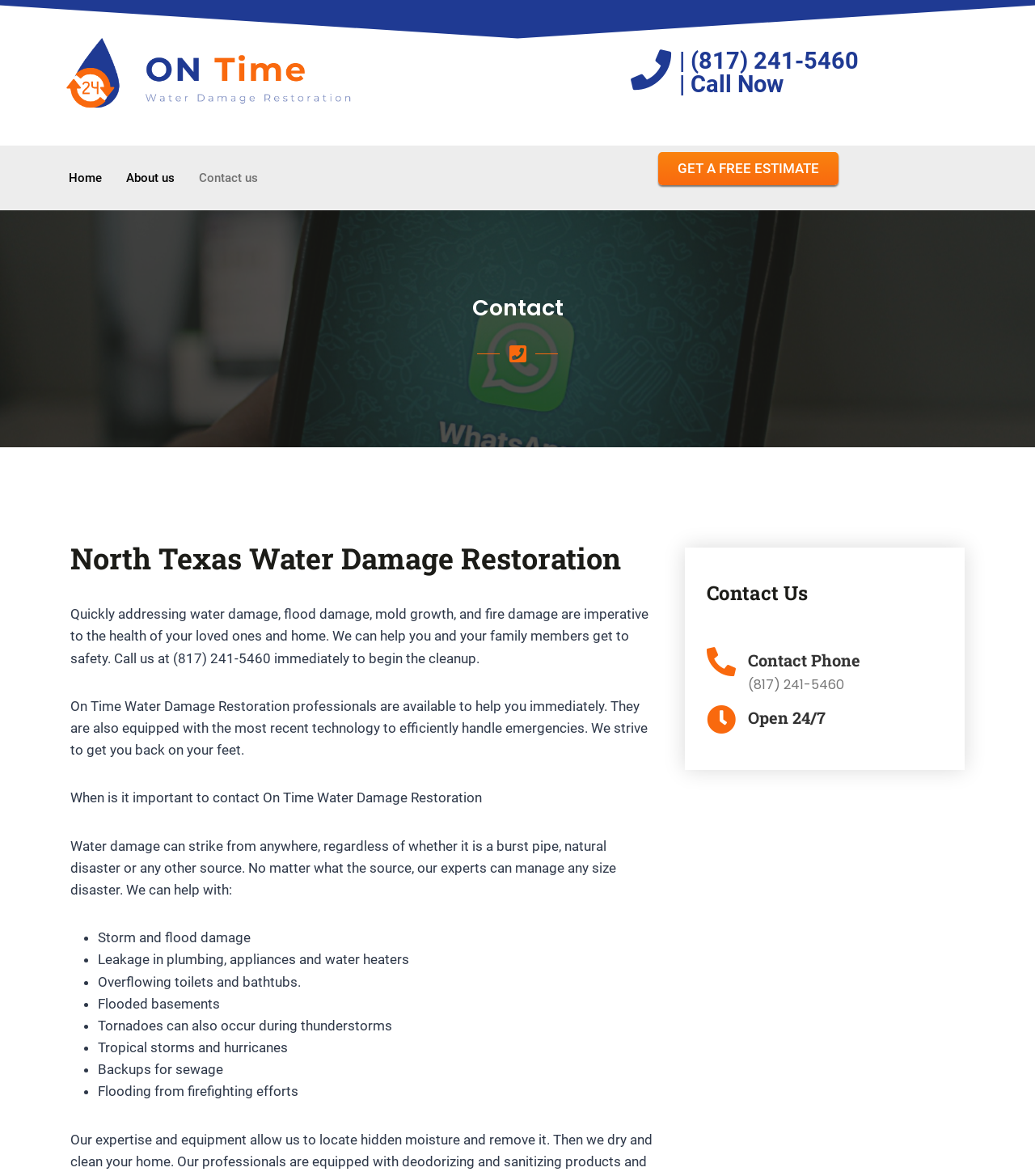Can On Time Water Damage Restoration handle emergencies?
Based on the image, answer the question in a detailed manner.

I found a static text that says 'On Time Water Damage Restoration professionals are available to help you immediately. They are also equipped with the most recent technology to efficiently handle emergencies.' This suggests that On Time Water Damage Restoration can handle emergencies.